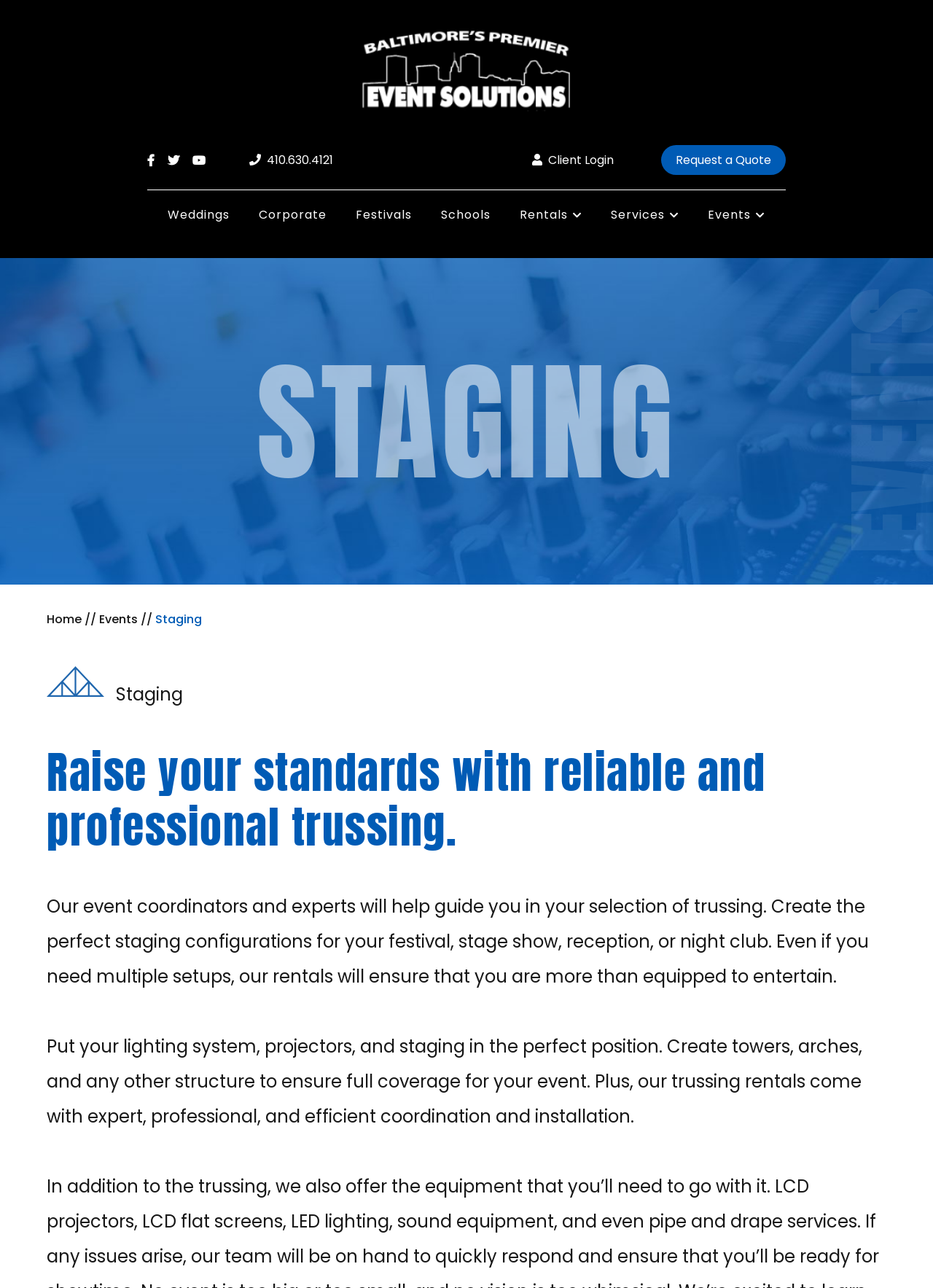Locate the coordinates of the bounding box for the clickable region that fulfills this instruction: "Request a Quote".

[0.709, 0.113, 0.842, 0.136]